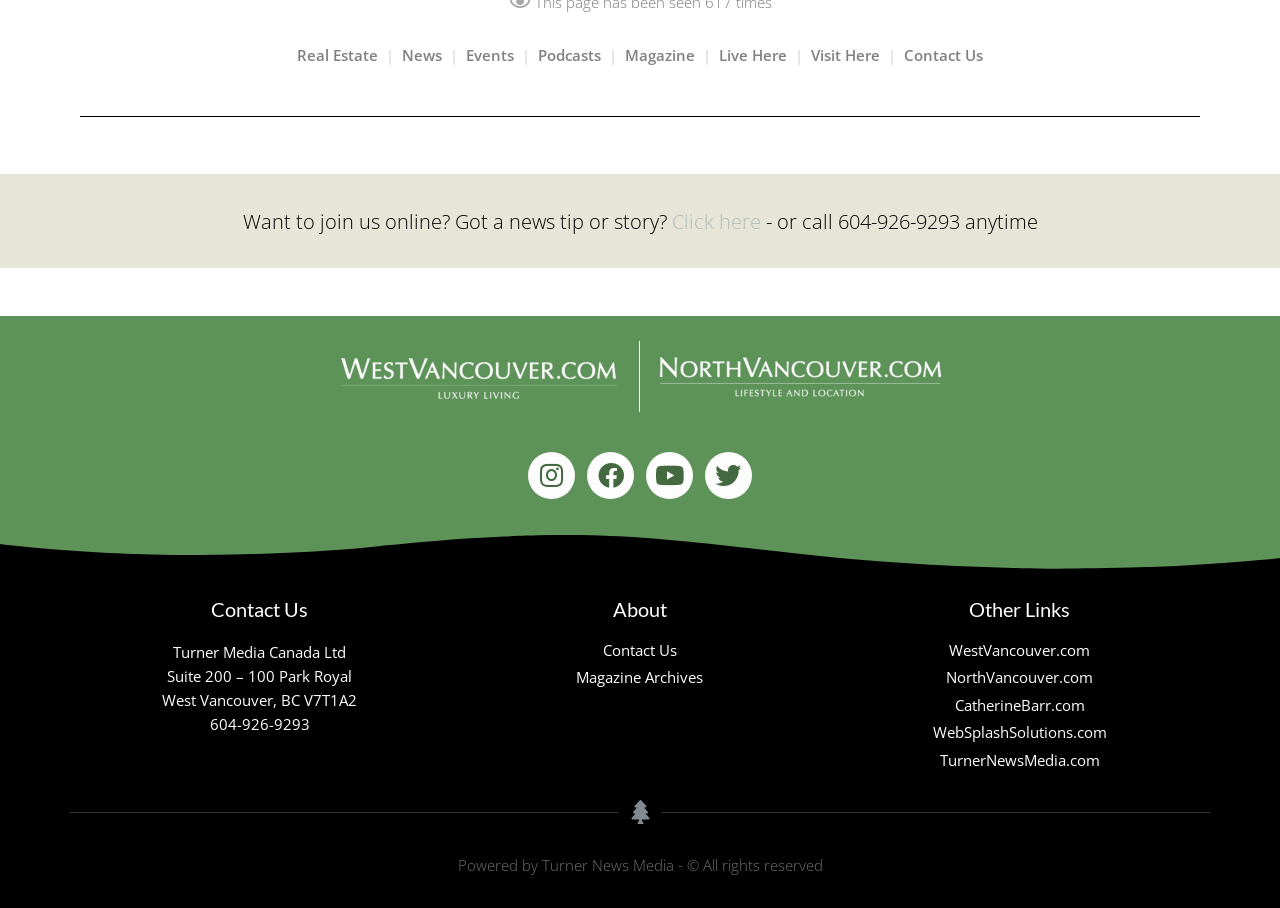Answer the question below in one word or phrase:
What social media platforms are linked?

Instagram, Facebook, Youtube, Twitter